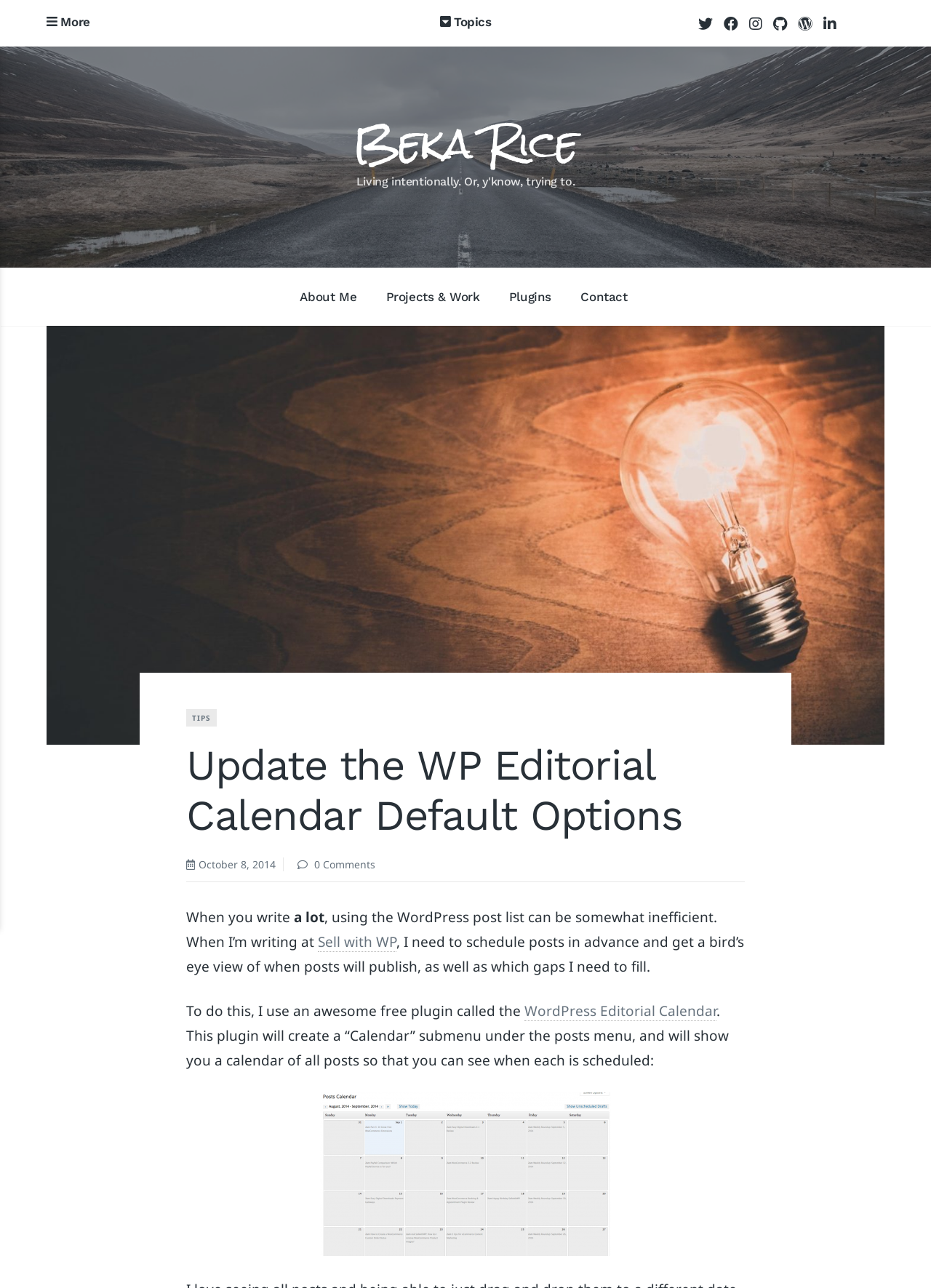Locate the bounding box coordinates of the clickable element to fulfill the following instruction: "Click on the 'About Me' link". Provide the coordinates as four float numbers between 0 and 1 in the format [left, top, right, bottom].

[0.307, 0.208, 0.399, 0.253]